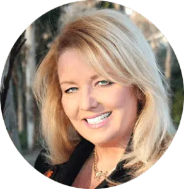Explain what is happening in the image with as much detail as possible.

The image features a professional portrait of a woman with long, blonde hair, smiling warmly at the camera. She is dressed in a dark top, presenting a friendly and approachable demeanor. The circular framing of the photo emphasizes her face, highlighting her bright eyes and confident smile. This image is associated with Jackie Barikhan, a loan officer featured on the blog "What to Know about Discount Points," offering insights and guidance for prospective homebuyers. The context suggests a welcoming invitation for visitors to engage with her services and expertise in the mortgage industry.